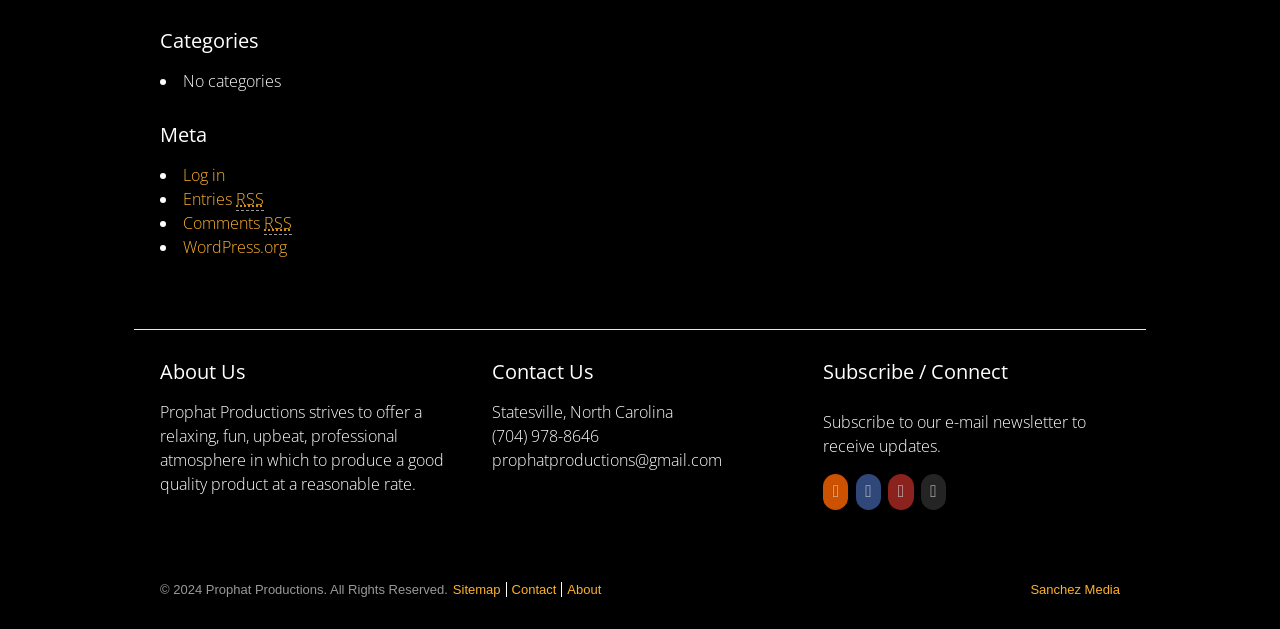What is the purpose of the 'Subscribe / Connect' section?
Please utilize the information in the image to give a detailed response to the question.

The 'Subscribe / Connect' section has a text that says 'Subscribe to our e-mail newsletter to receive updates', which suggests that the purpose of this section is to allow users to subscribe to the company's newsletter and receive updates.